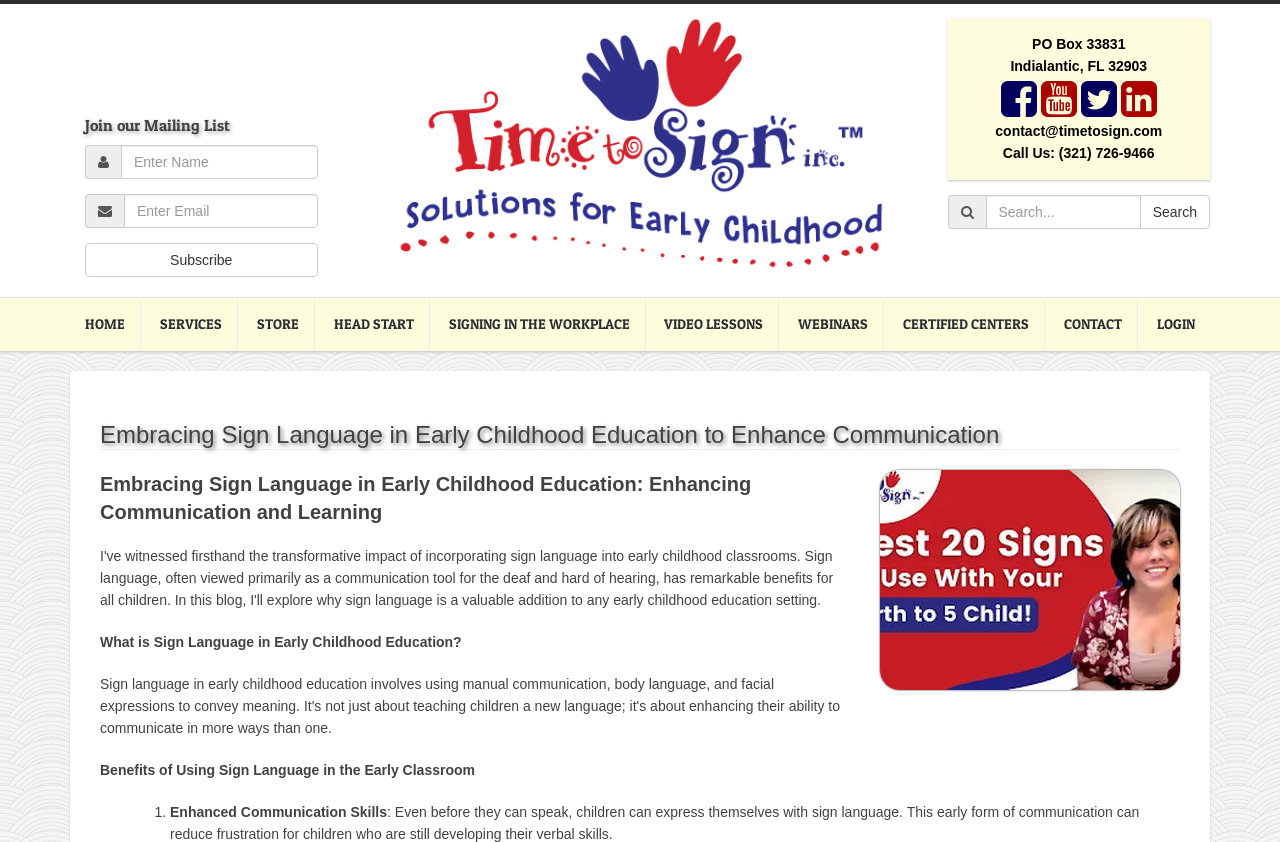Can you specify the bounding box coordinates of the area that needs to be clicked to fulfill the following instruction: "Read the article about AI boom"?

None